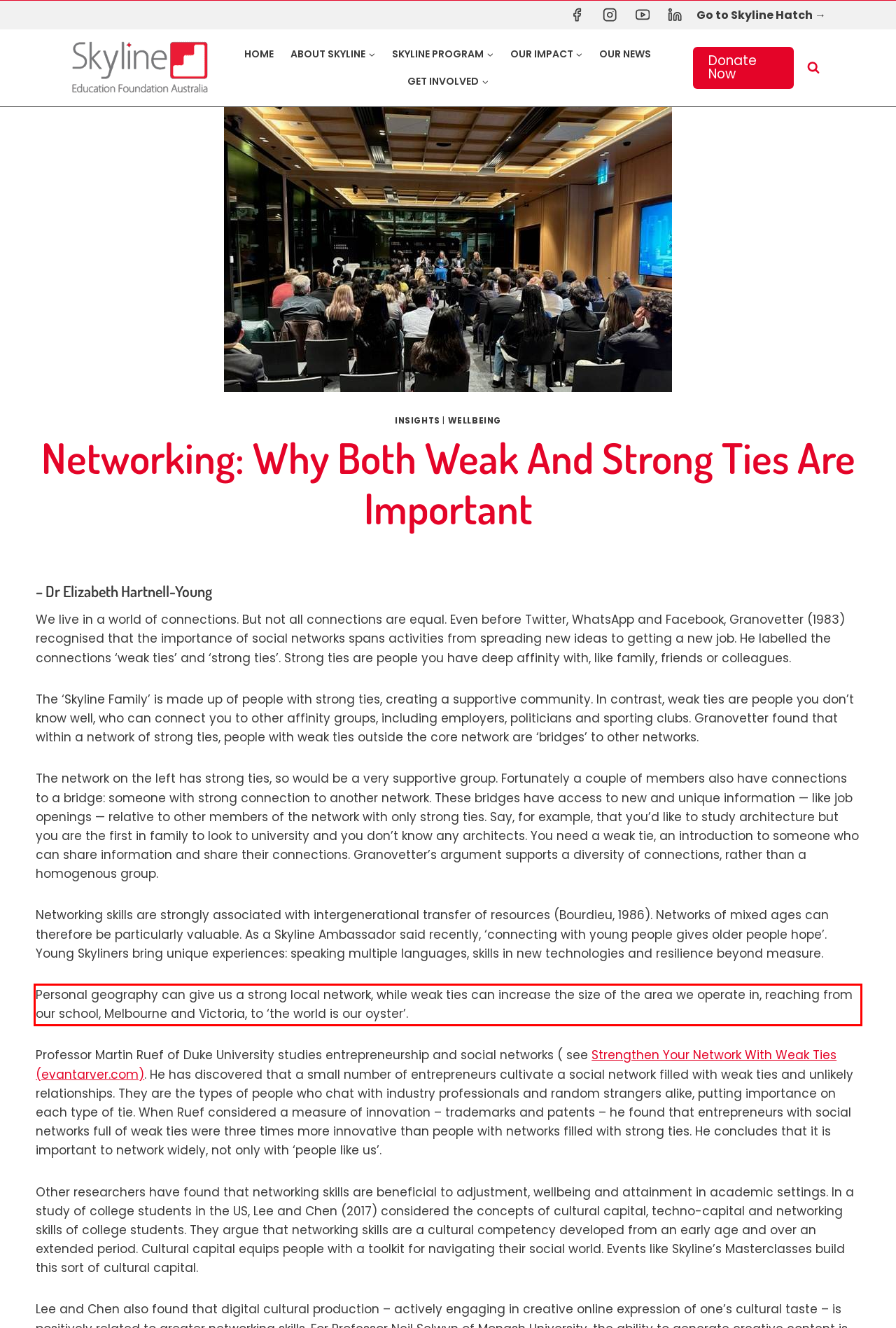You are provided with a screenshot of a webpage that includes a UI element enclosed in a red rectangle. Extract the text content inside this red rectangle.

Personal geography can give us a strong local network, while weak ties can increase the size of the area we operate in, reaching from our school, Melbourne and Victoria, to ‘the world is our oyster’.